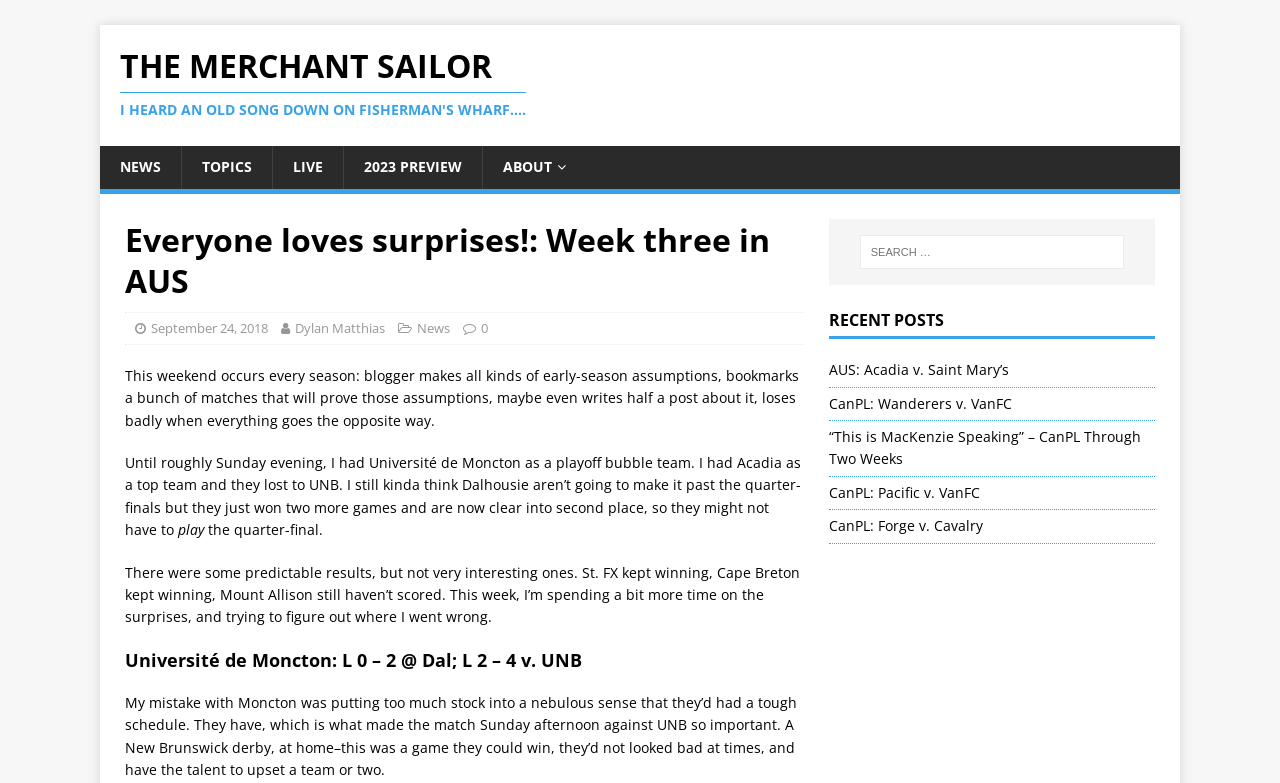Find the bounding box coordinates of the clickable area required to complete the following action: "Click on the 'THE MERCHANT SAILOR' link".

[0.094, 0.064, 0.906, 0.152]